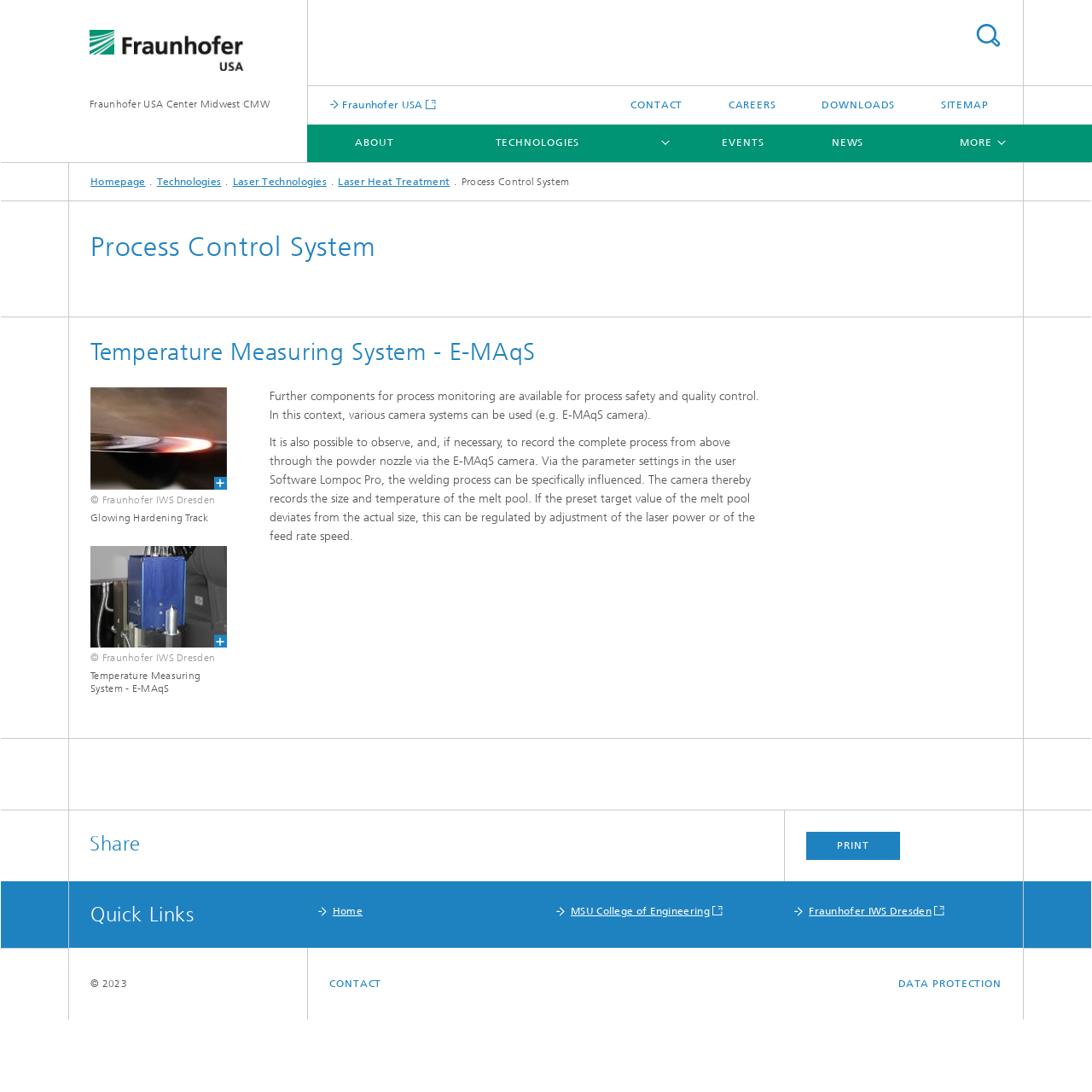Locate the bounding box of the UI element with the following description: "Metals".

[0.539, 0.311, 0.699, 0.35]